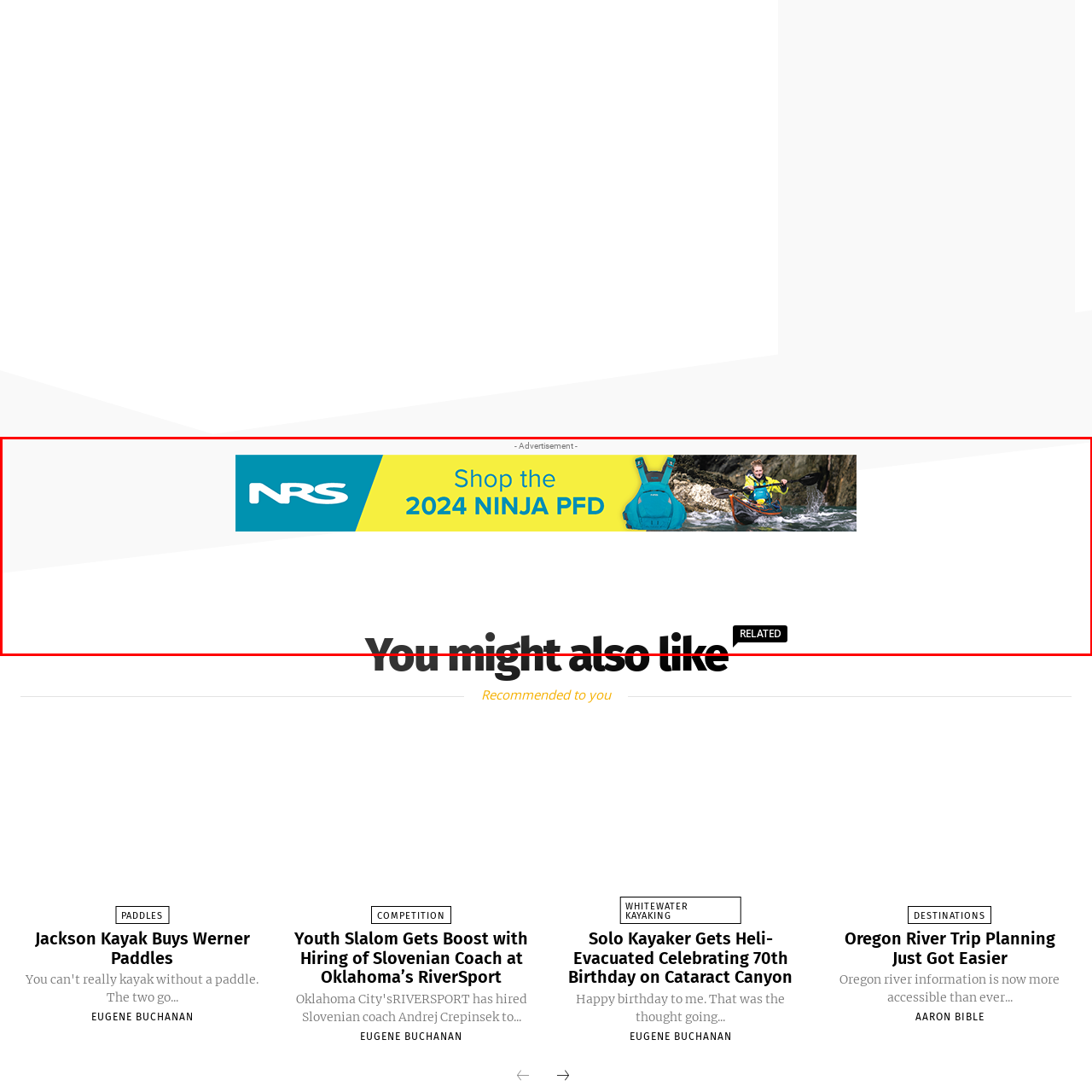What type of device is being advertised?
Inspect the image enclosed by the red bounding box and respond with as much detail as possible.

The advertisement is showcasing the '2024 NINJA PFD', which stands for Personal Flotation Device, a product designed for water sports and activities, as evident from the image of the kayaker on the water.